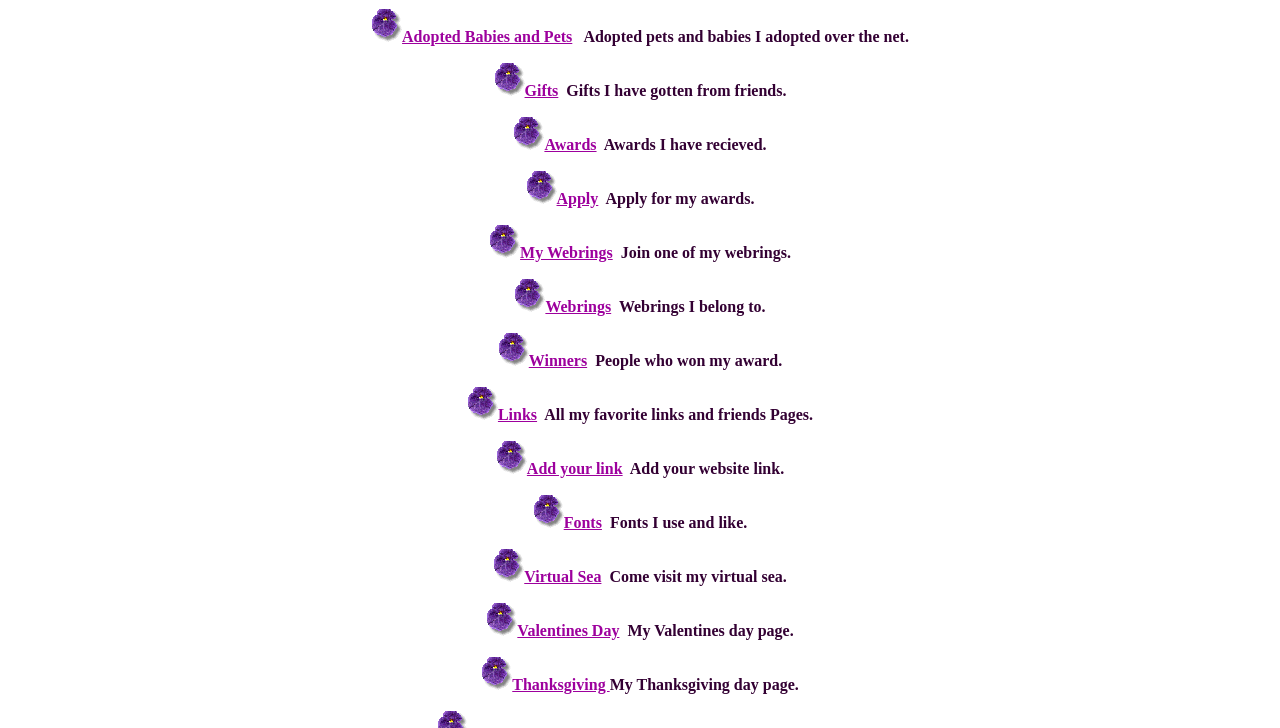What is the purpose of the 'Apply' link?
Answer briefly with a single word or phrase based on the image.

Apply for awards